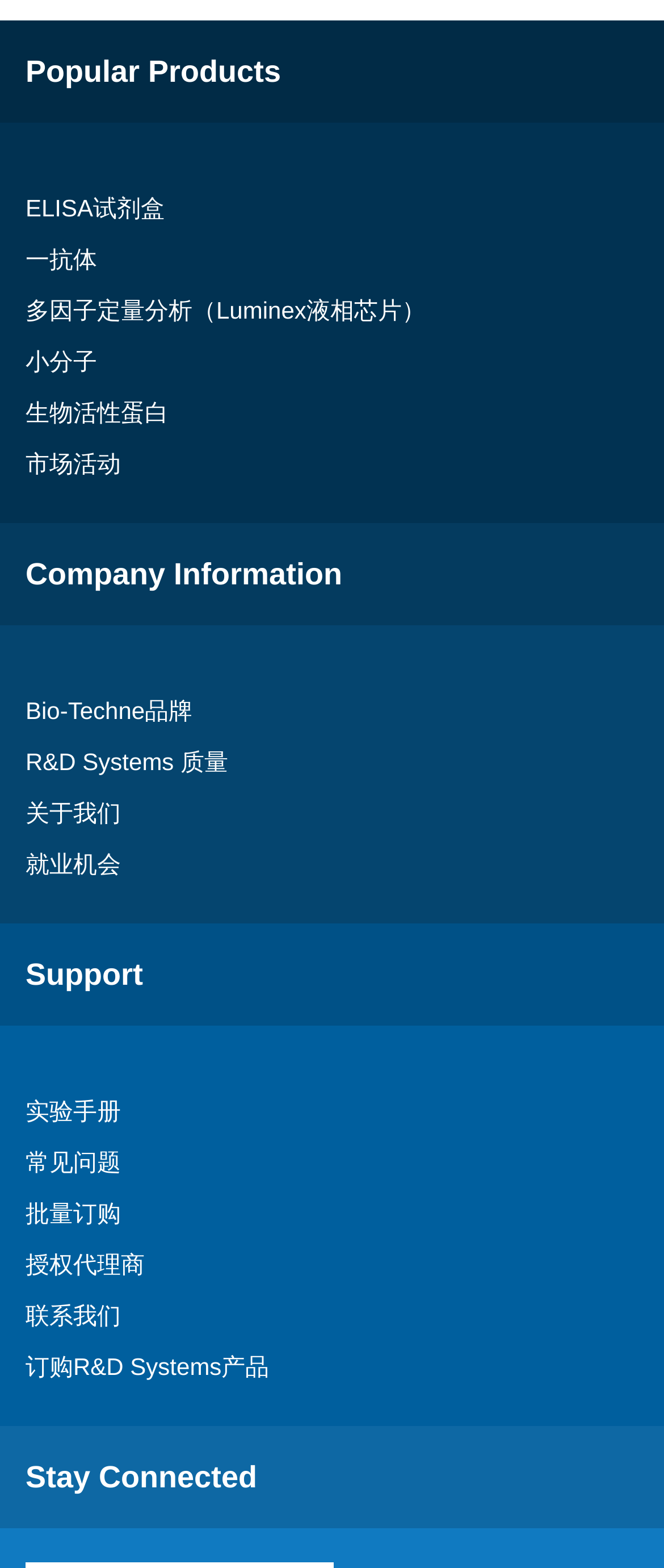Could you find the bounding box coordinates of the clickable area to complete this instruction: "Contact us"?

[0.038, 0.823, 0.962, 0.856]